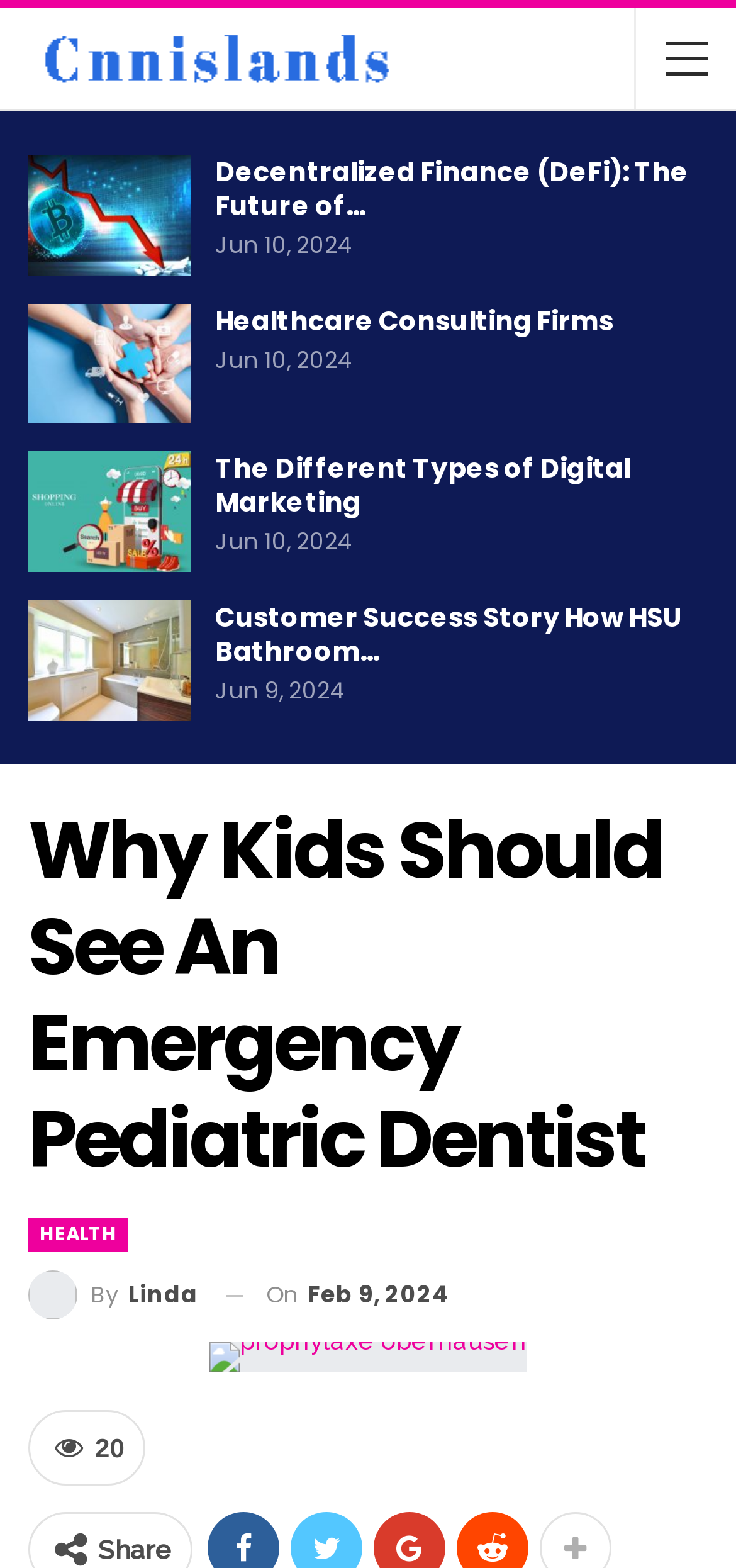Give a full account of the webpage's elements and their arrangement.

This webpage appears to be a news article or blog post about the importance of emergency pediatric dentistry for children. At the top left of the page, there is a logo image of "CNNislands" with a link below it. To the right of the logo, there are several links to other articles or topics, including "Decentralized Finance (DeFi): The Future of…", "Healthcare Consulting Firms", and "The Different Types of Digital Marketing", each with a corresponding timestamp indicating the date "Jun 10, 2024".

Below these links, there is a heading that reads "Why Kids Should See An Emergency Pediatric Dentist". Underneath this heading, there are more links to related topics, including "HEALTH" and an article by "Linda". The article's timestamp is "Feb 9, 2024". 

On the right side of the page, there is an image related to "prophylaxe oberhausen" with a link to the same topic. At the bottom of the page, there is a text that reads "20" and a button that says "Share".